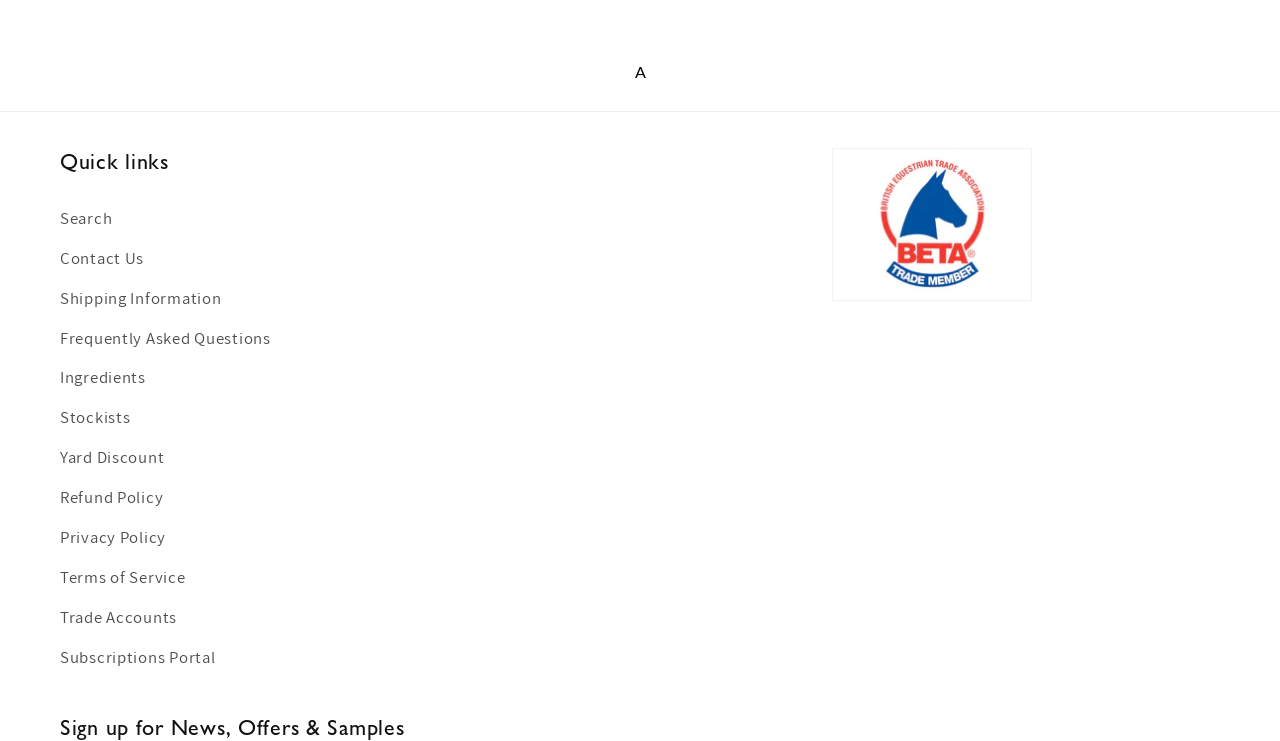Predict the bounding box of the UI element based on the description: "Back to news". The coordinates should be four float numbers between 0 and 1, formatted as [left, top, right, bottom].

None